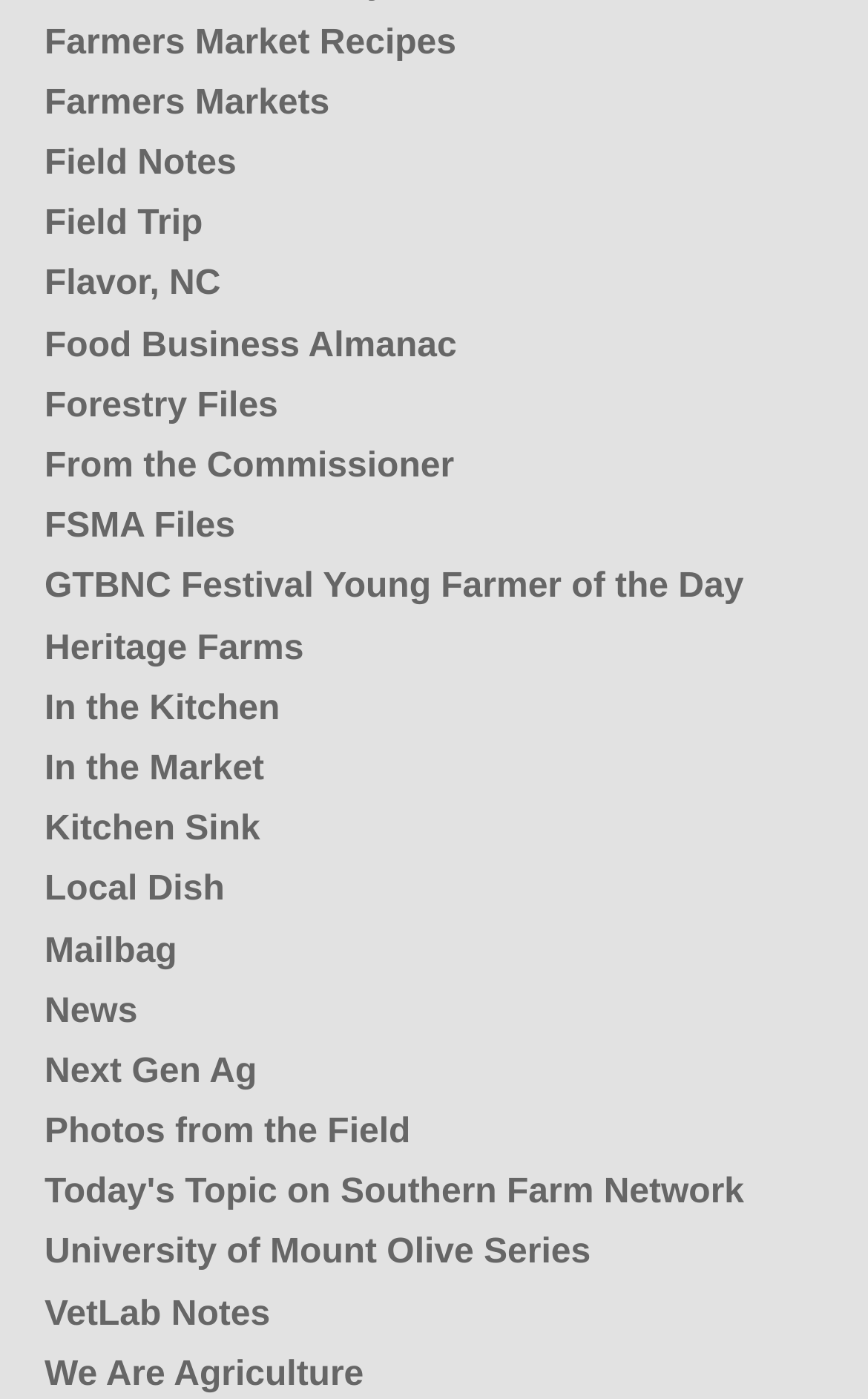What is the first link on the webpage? Using the information from the screenshot, answer with a single word or phrase.

Farmers Market Recipes